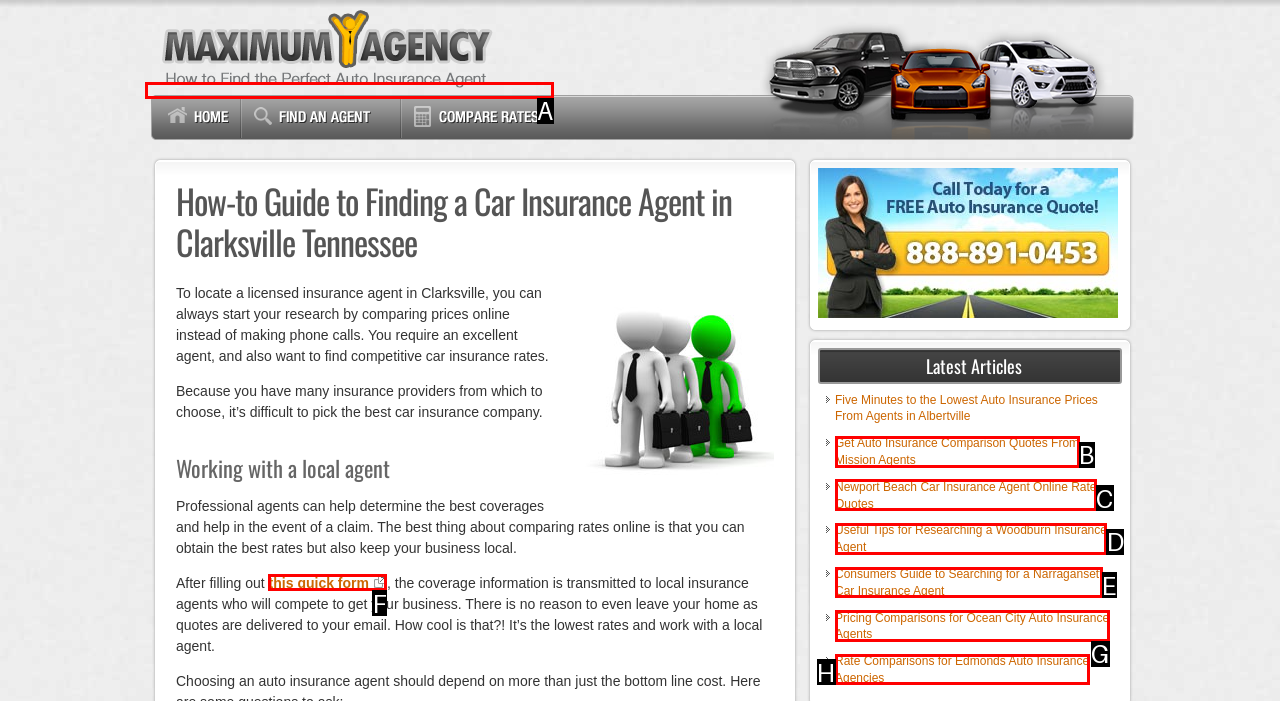Determine which HTML element best fits the description: Apply For Terms
Answer directly with the letter of the matching option from the available choices.

None